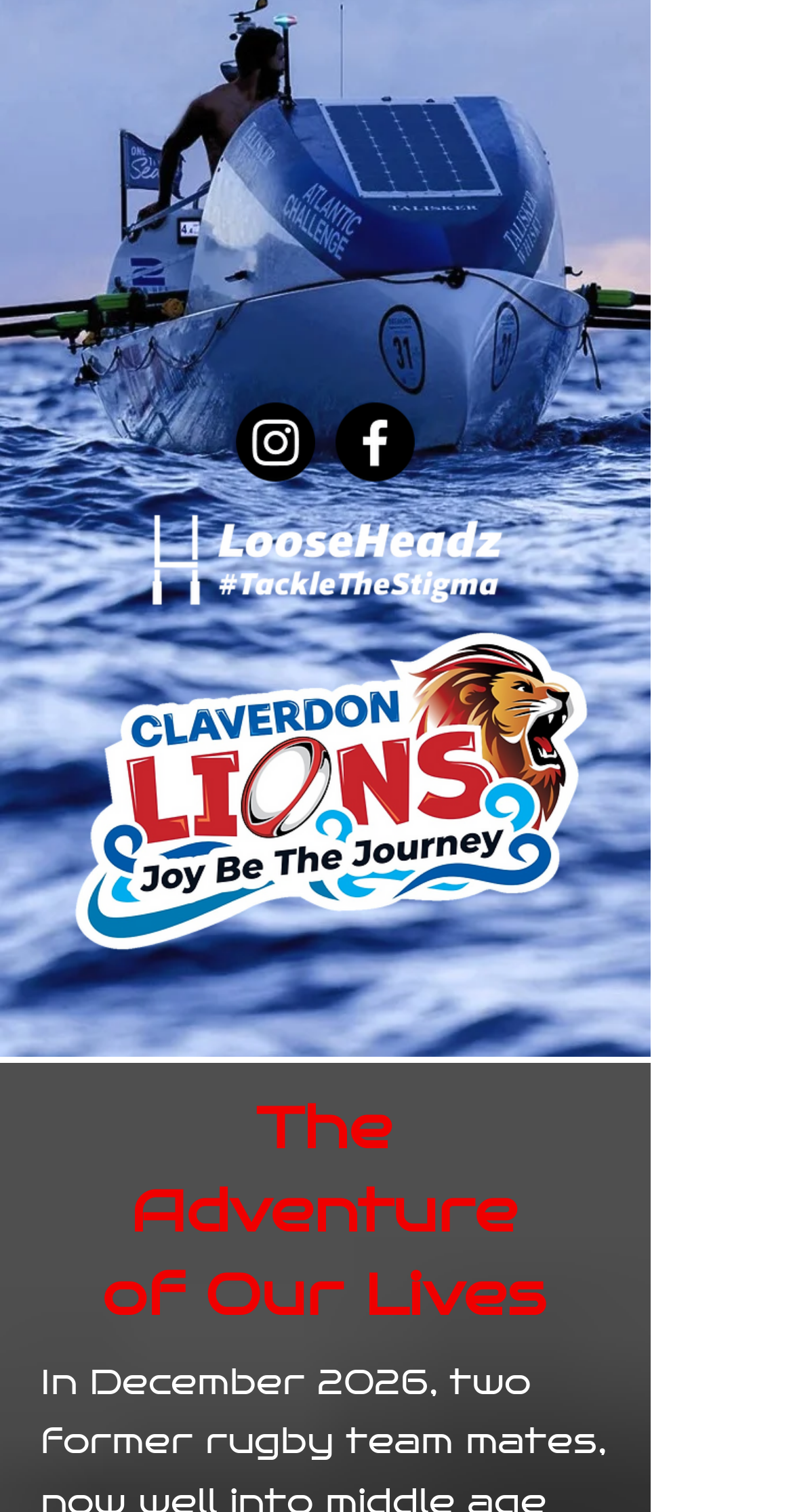Determine the bounding box for the HTML element described here: "Proudly powered by WordPress". The coordinates should be given as [left, top, right, bottom] with each number being a float between 0 and 1.

None